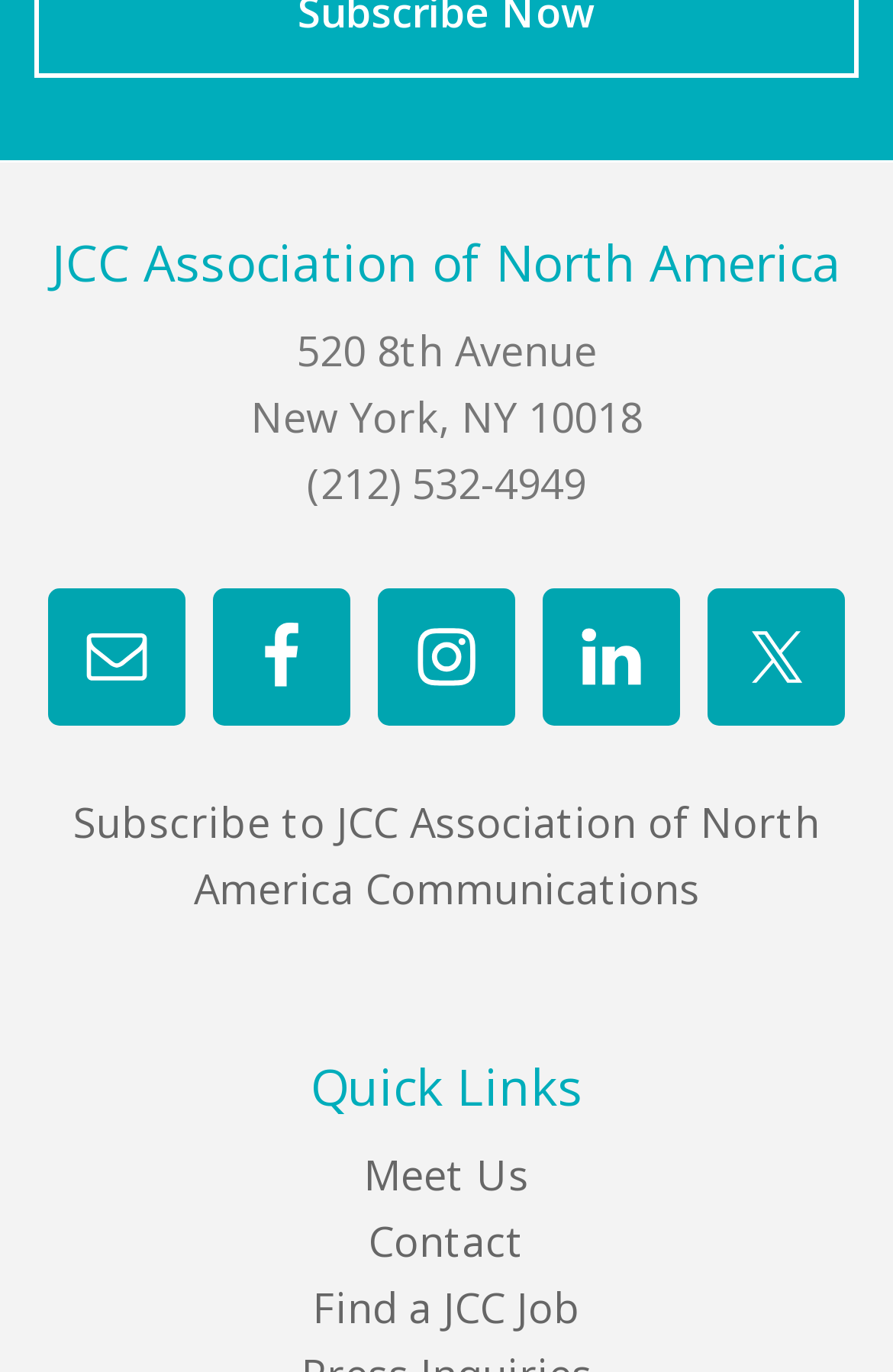What is the purpose of the 'Subscribe' link?
Please provide a single word or phrase as your answer based on the screenshot.

To subscribe to JCC Association of North America Communications